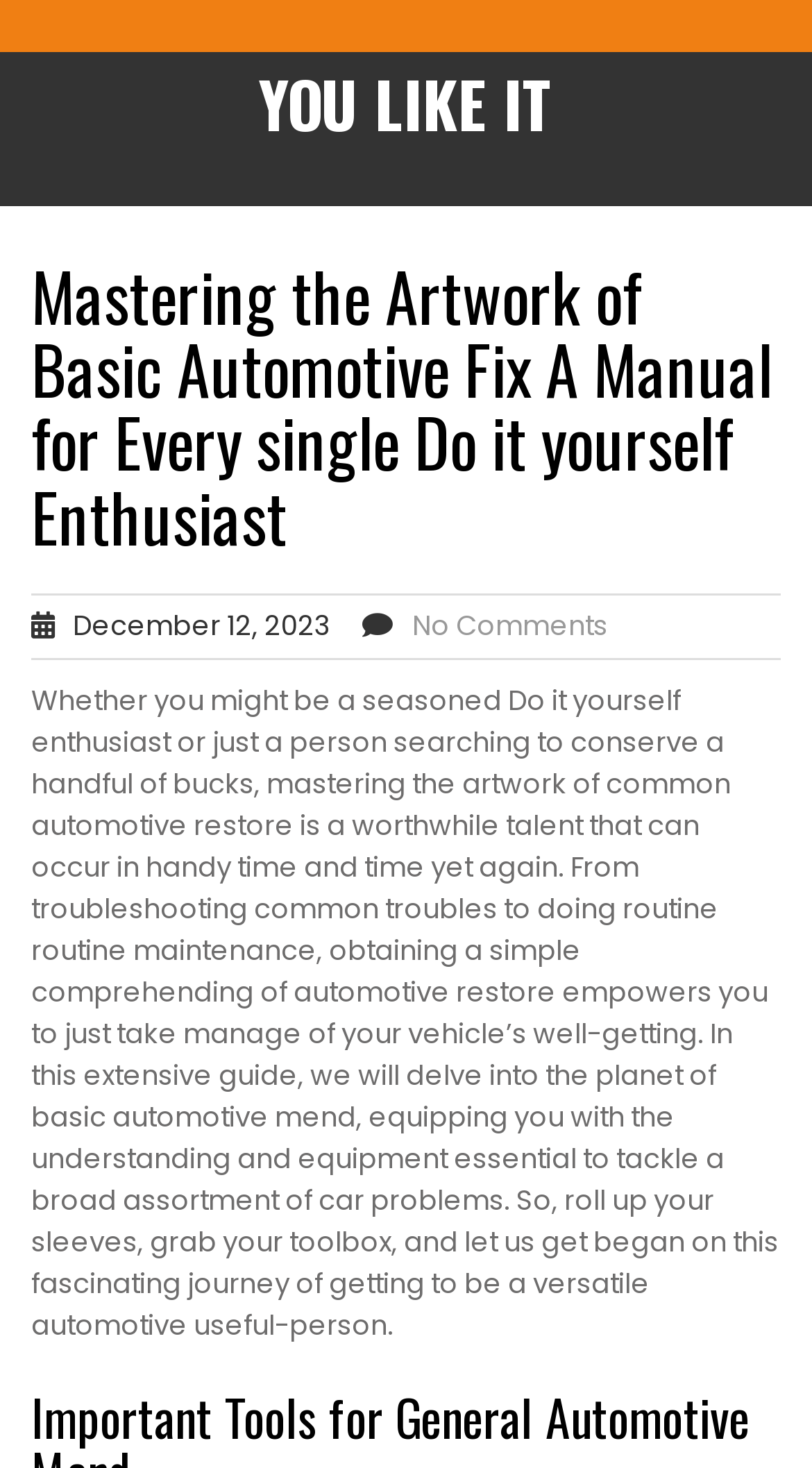What is the purpose of mastering automotive repair? Please answer the question using a single word or phrase based on the image.

to take control of your vehicle's well-being